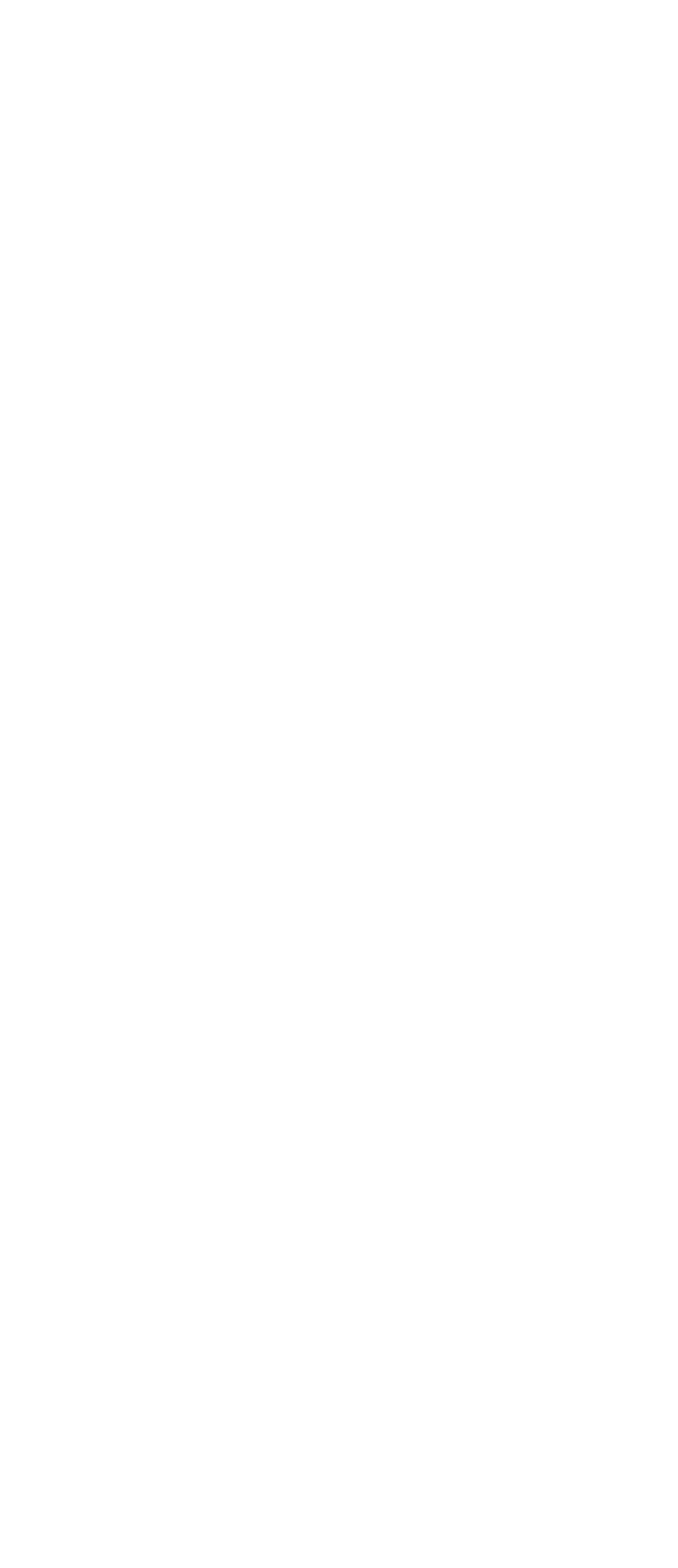Could you specify the bounding box coordinates for the clickable section to complete the following instruction: "Browse Scooter"?

[0.09, 0.339, 0.226, 0.357]